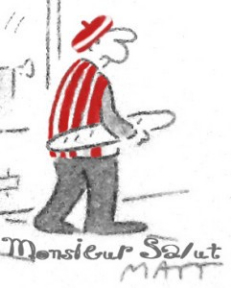What football team's colors is Monsieur Salut's shirt inspired by?
Answer with a single word or short phrase according to what you see in the image.

Sunderland AFC